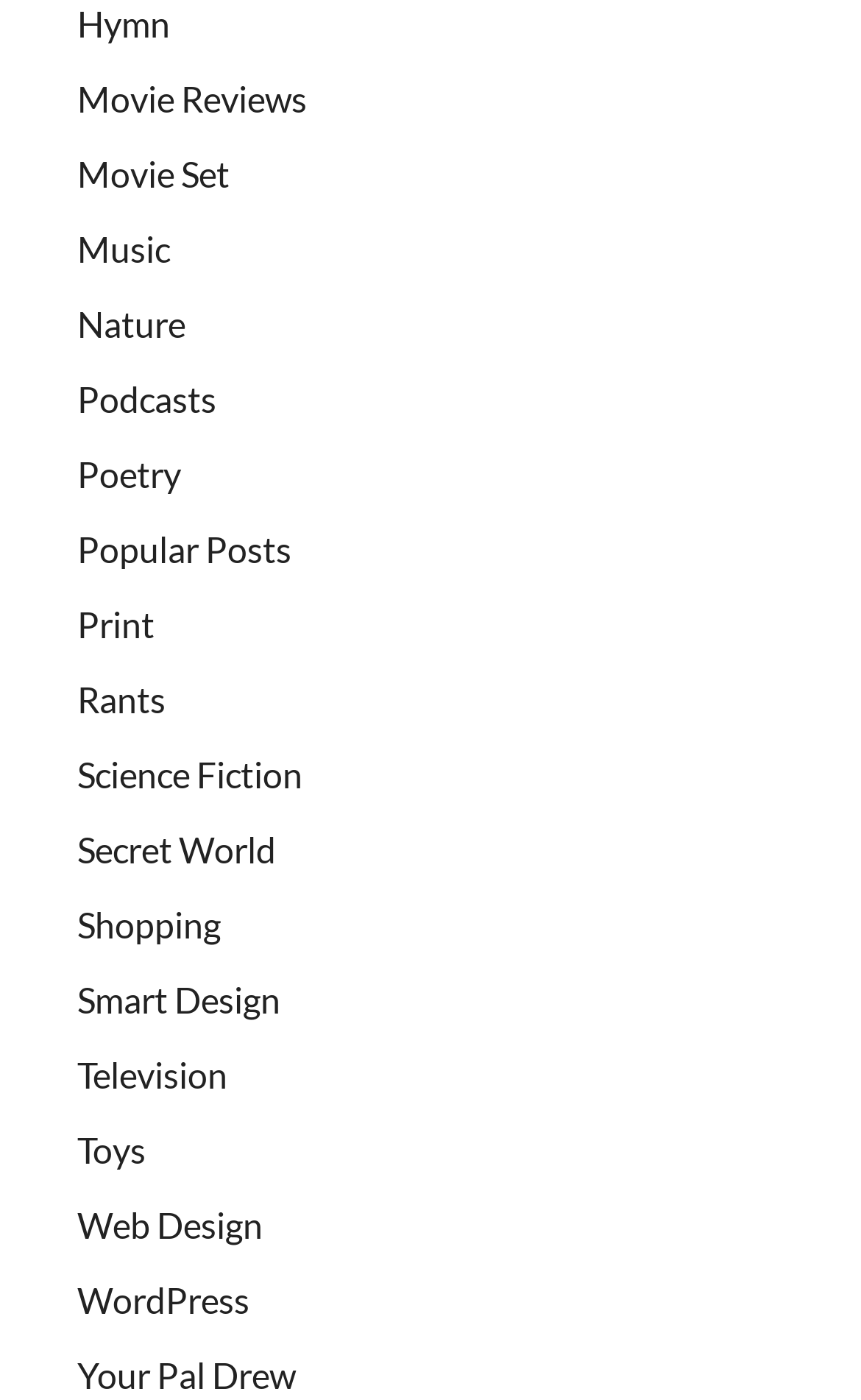What is the category of the link with the bounding box coordinate [0.09, 0.538, 0.351, 0.568]? Please answer the question using a single word or phrase based on the image.

Science Fiction